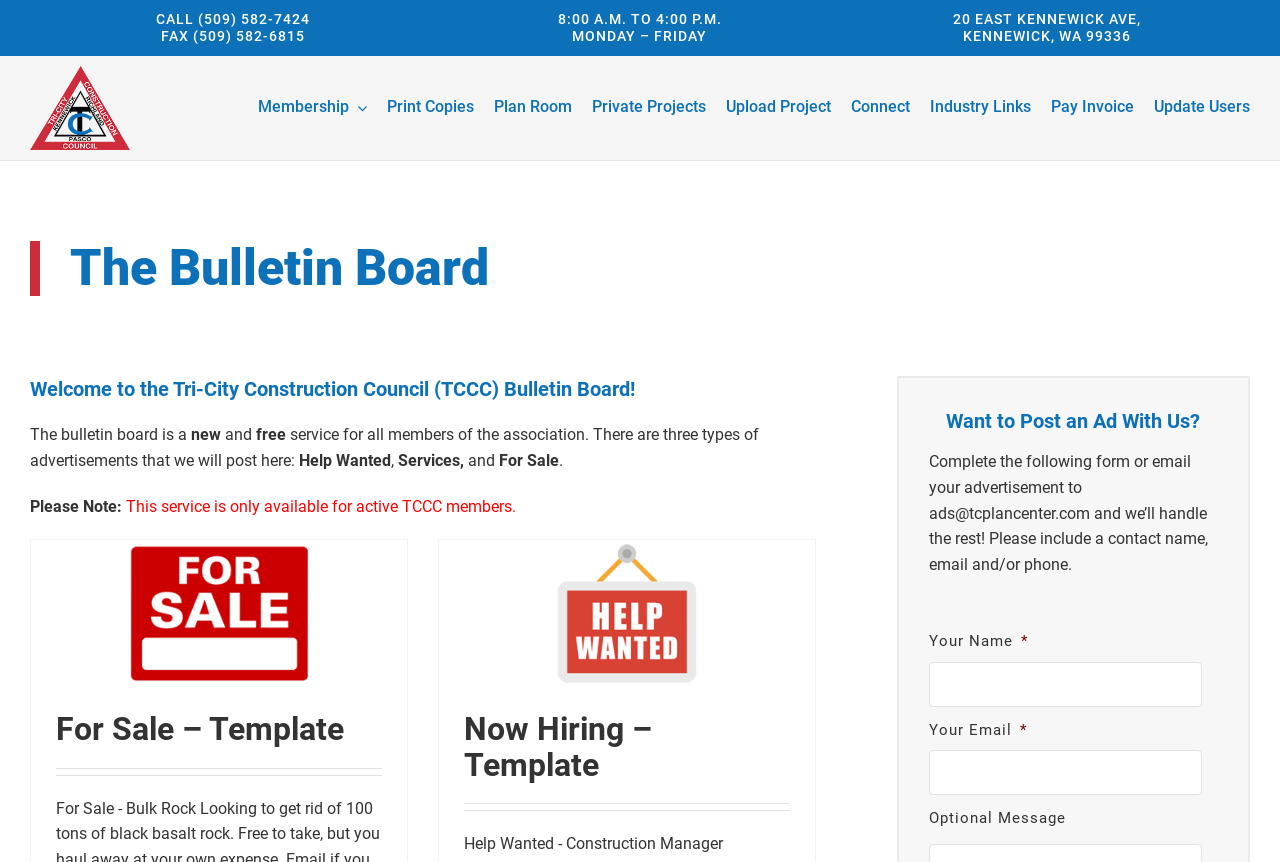Give a short answer using one word or phrase for the question:
What is required to post an ad on the bulletin board?

Contact name, email and/or phone